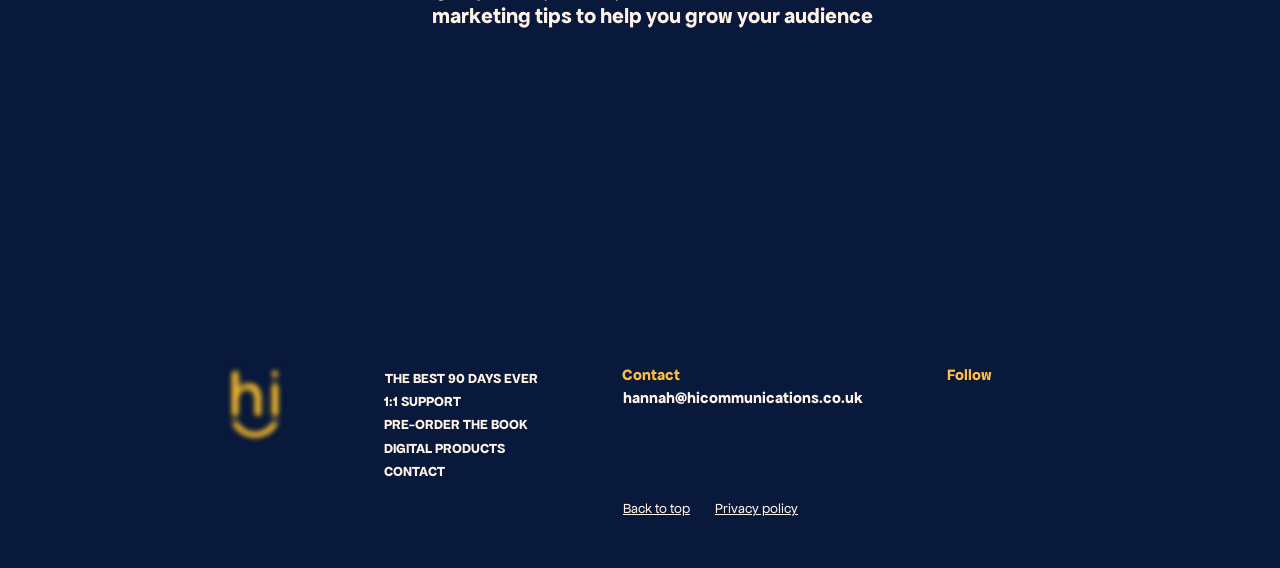Locate the bounding box coordinates of the area to click to fulfill this instruction: "Follow on social media". The bounding box should be presented as four float numbers between 0 and 1, in the order [left, top, right, bottom].

[0.74, 0.687, 0.838, 0.723]